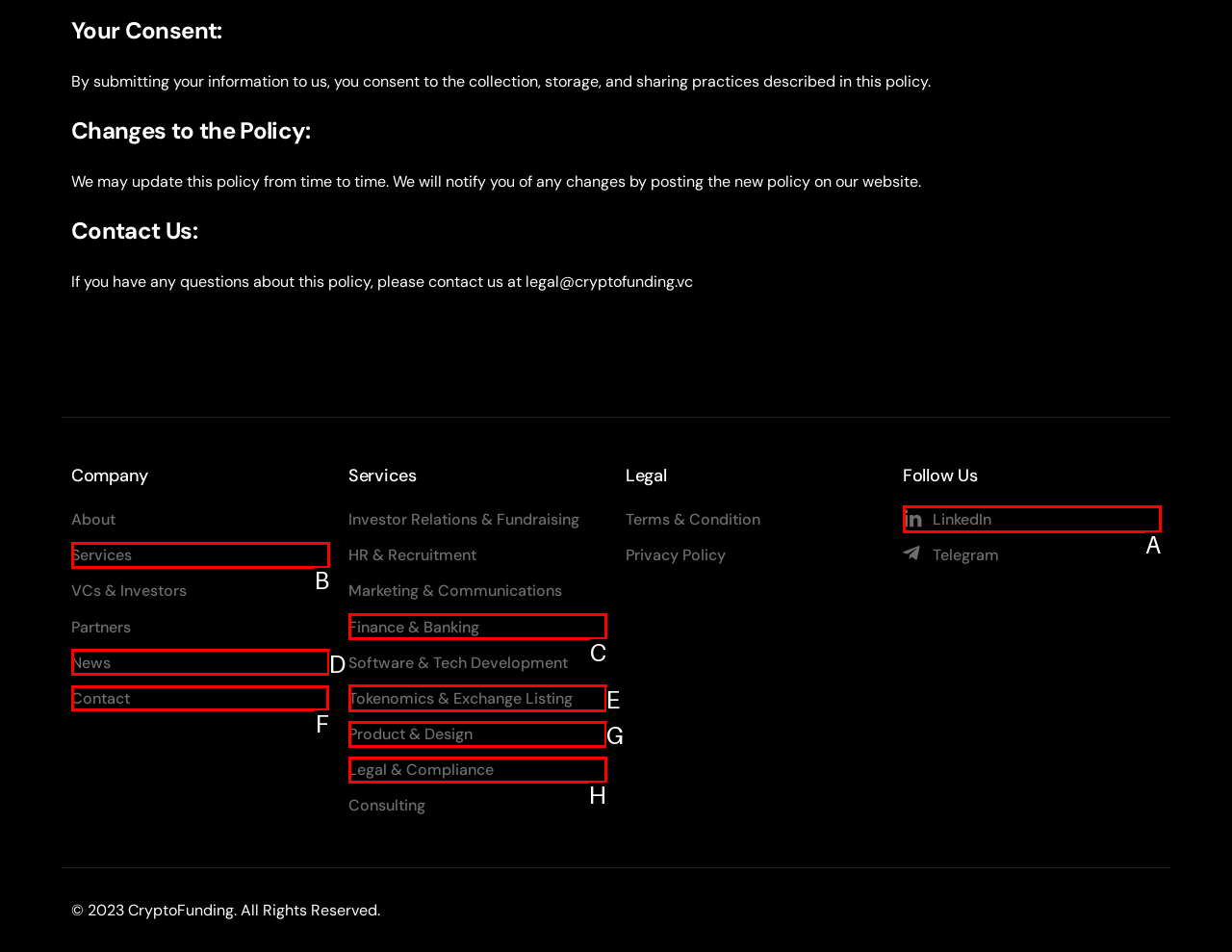Determine which HTML element should be clicked for this task: Contact us
Provide the option's letter from the available choices.

F